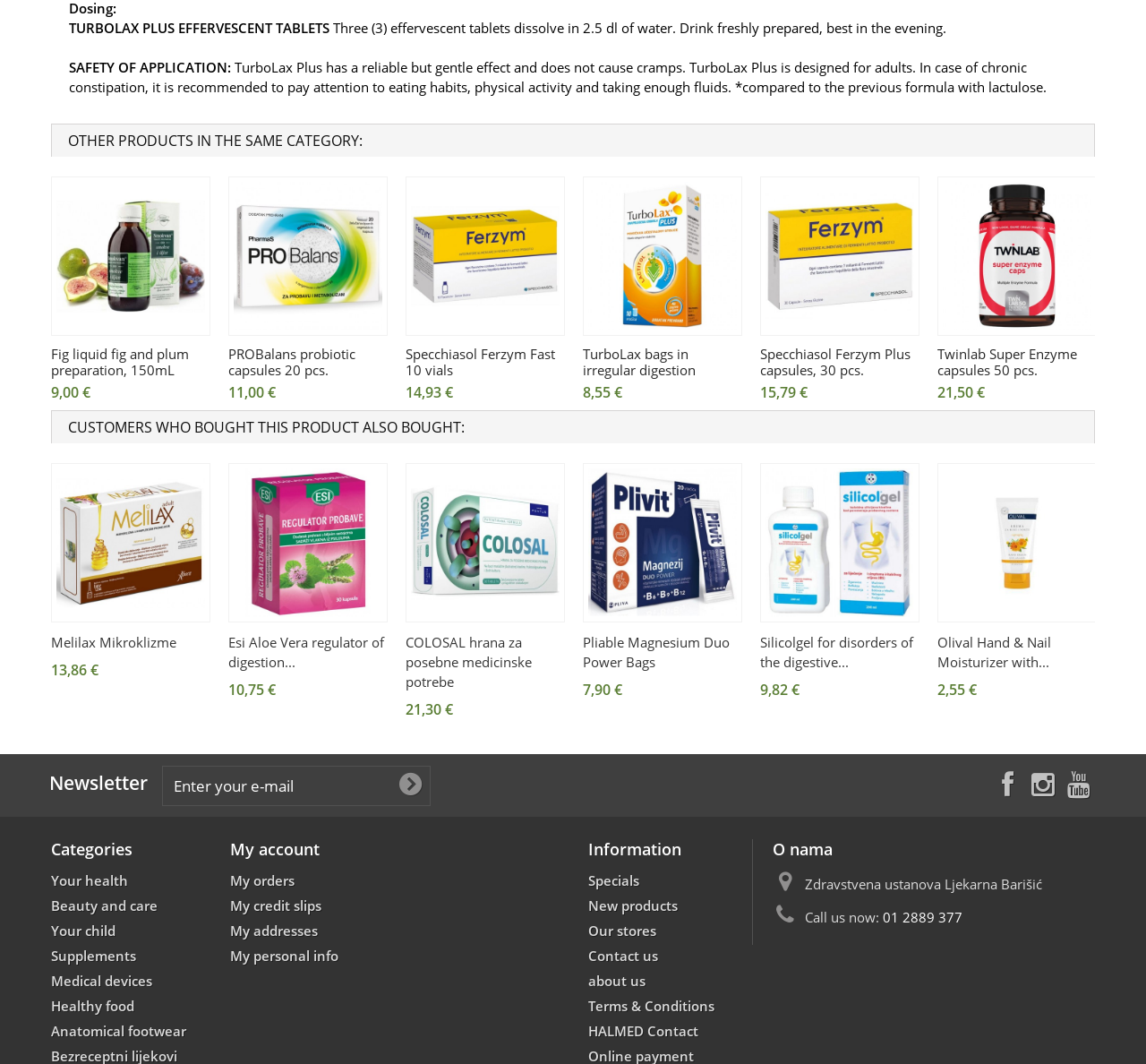Locate the bounding box coordinates of the element that should be clicked to fulfill the instruction: "View products in the category Your health".

[0.045, 0.819, 0.112, 0.836]